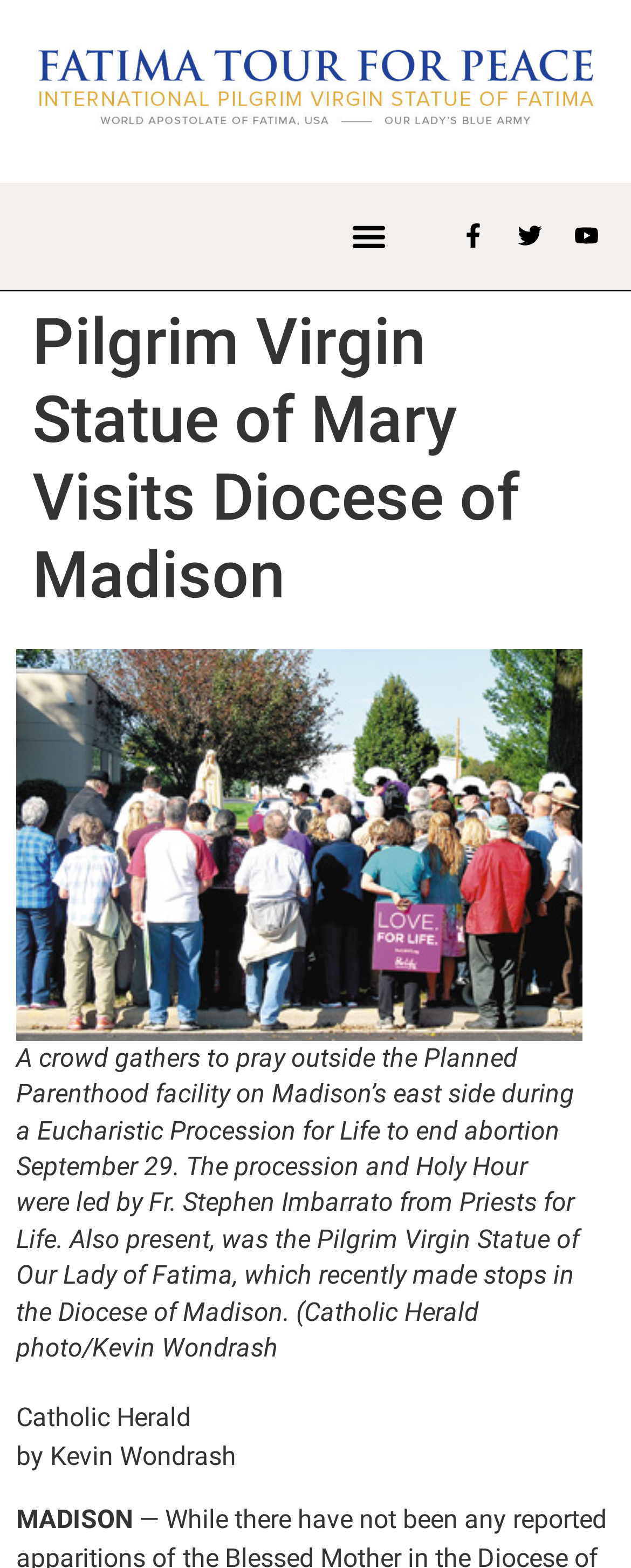Provide the bounding box coordinates for the UI element that is described as: "Twitter".

[0.822, 0.143, 0.86, 0.158]